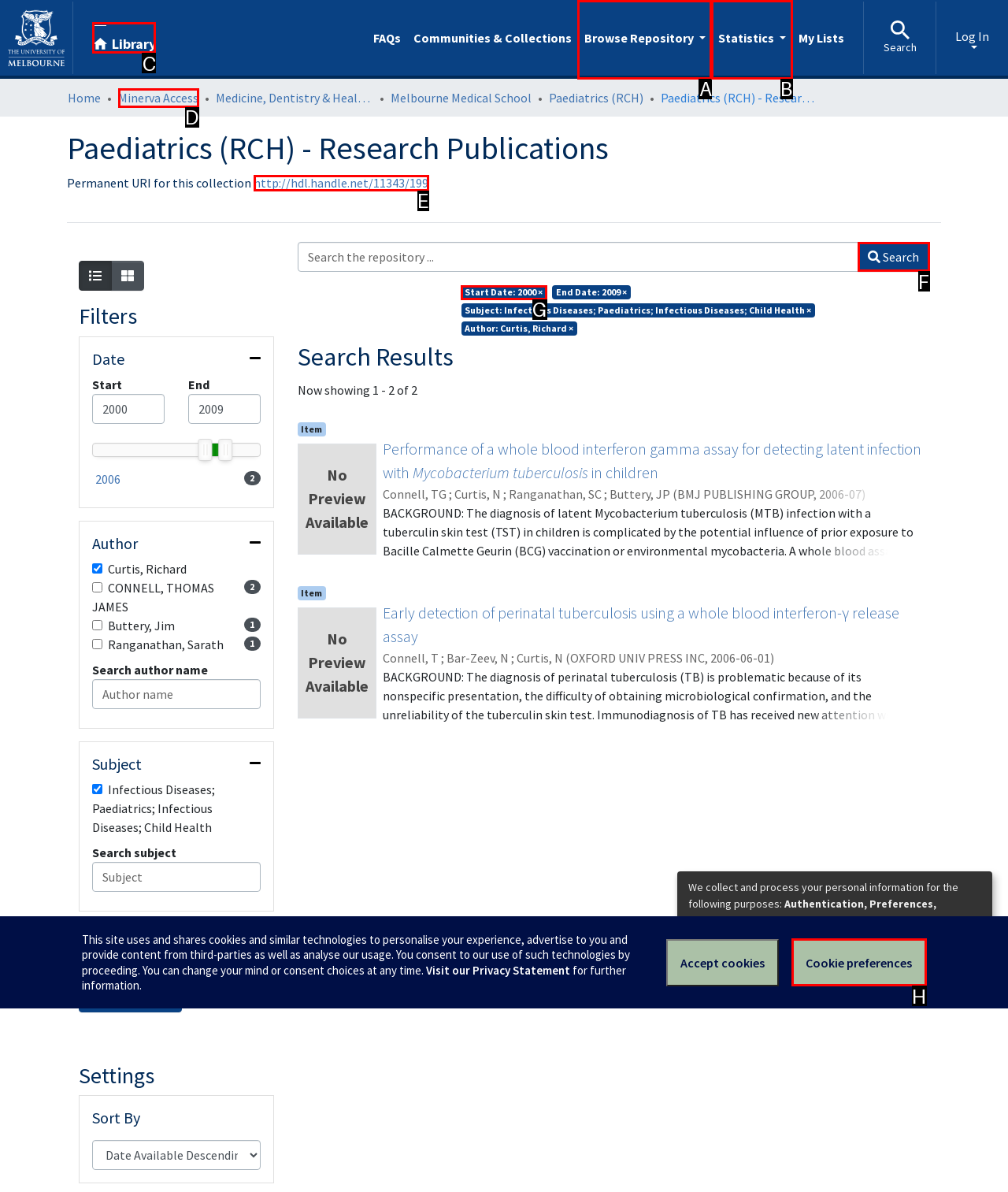Identify the correct lettered option to click in order to perform this task: Search the repository. Respond with the letter.

F